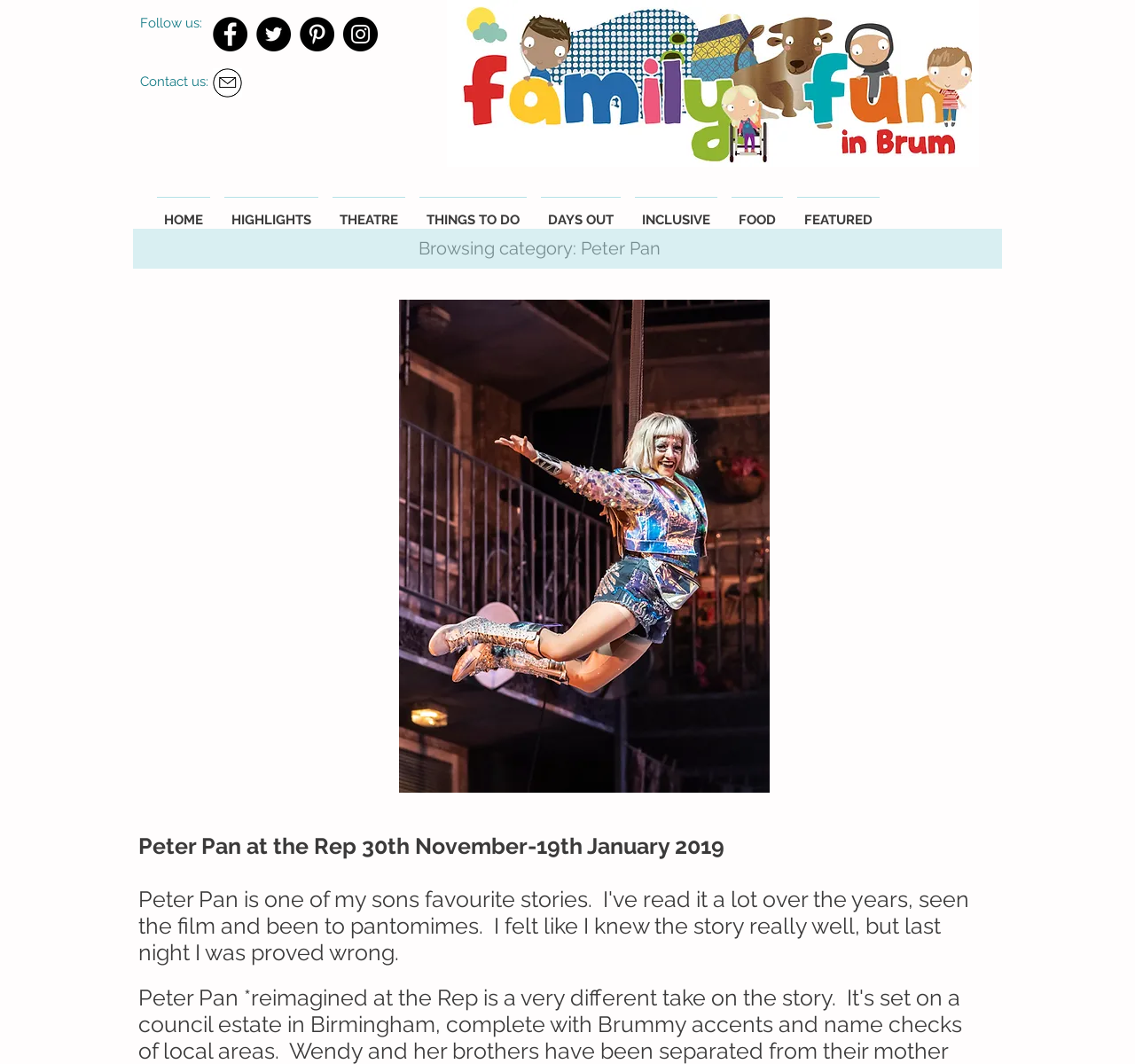Locate the bounding box coordinates of the area where you should click to accomplish the instruction: "View the Peter Pan show details".

[0.122, 0.782, 0.638, 0.808]